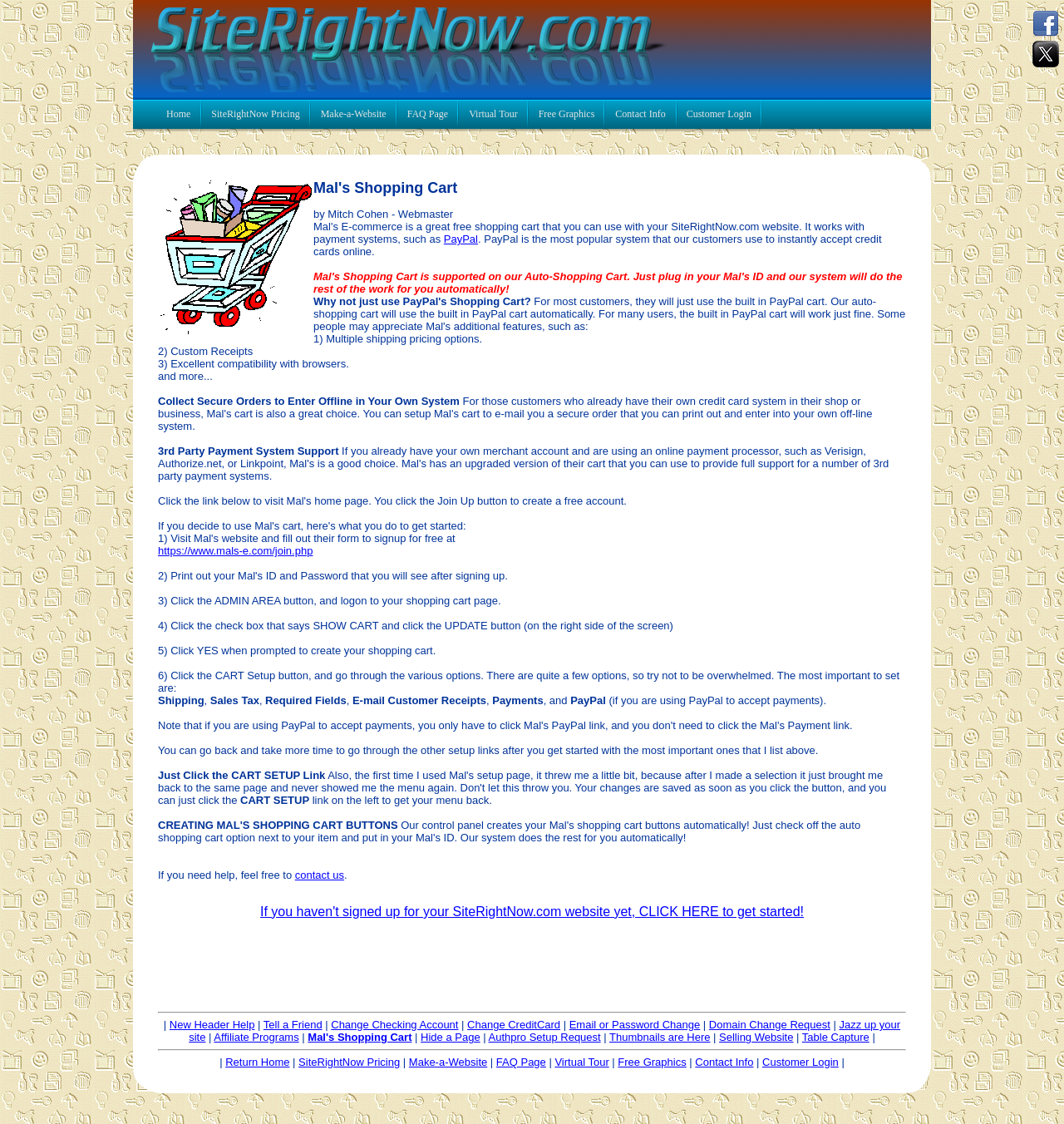Using the information in the image, give a detailed answer to the following question: How many options are there in the CART Setup?

According to the text content of the webpage, there are several options in the CART Setup, as mentioned in the sentence 'There are quite a few options, so try not to be overwhelmed.'